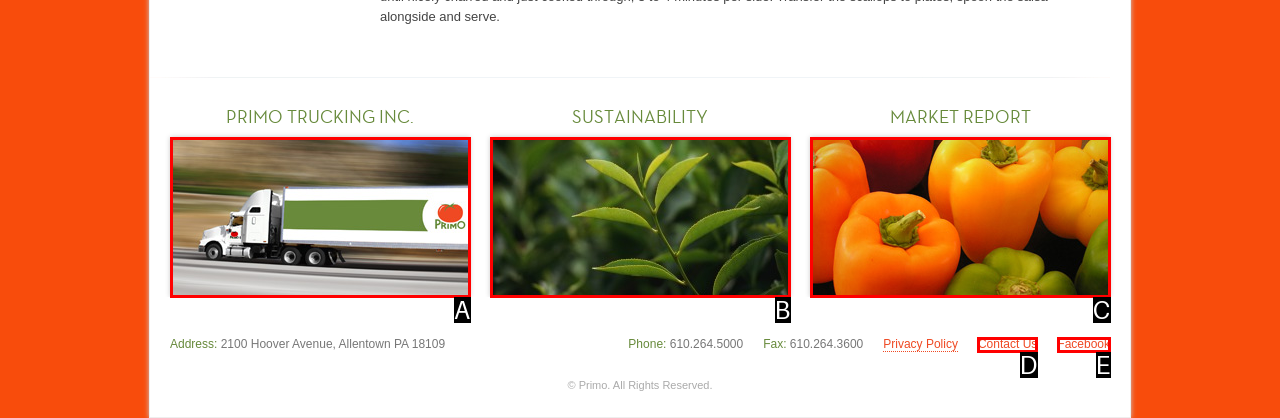Select the letter of the option that corresponds to: Facebook
Provide the letter from the given options.

E